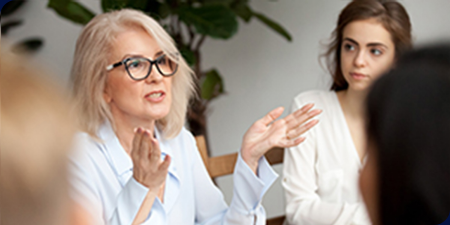Provide a brief response in the form of a single word or phrase:
What is the likely setting of this scene?

Collaborative meeting